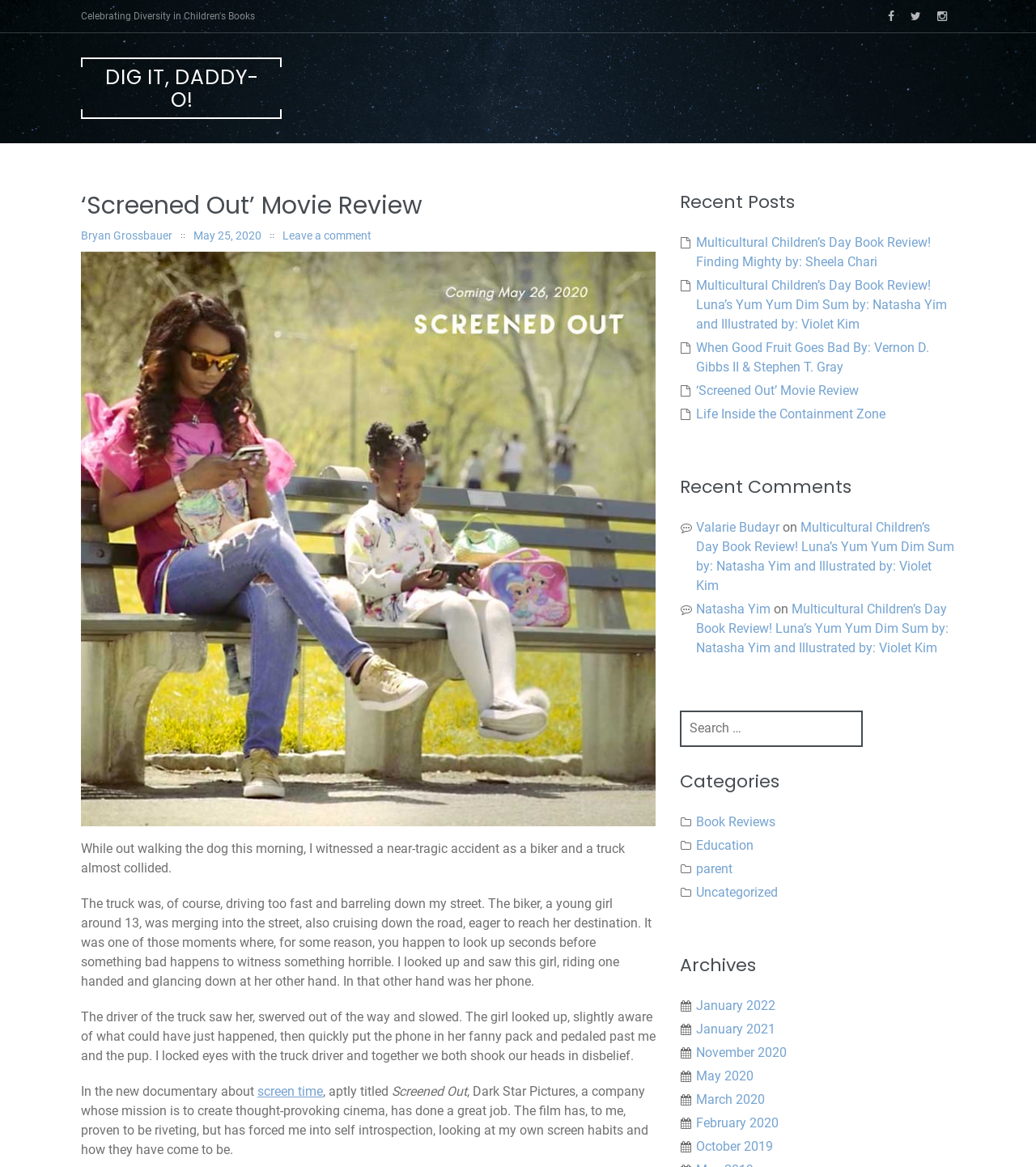Specify the bounding box coordinates for the region that must be clicked to perform the given instruction: "Click on the 'DIG IT, DADDY-O!' link".

[0.078, 0.049, 0.271, 0.102]